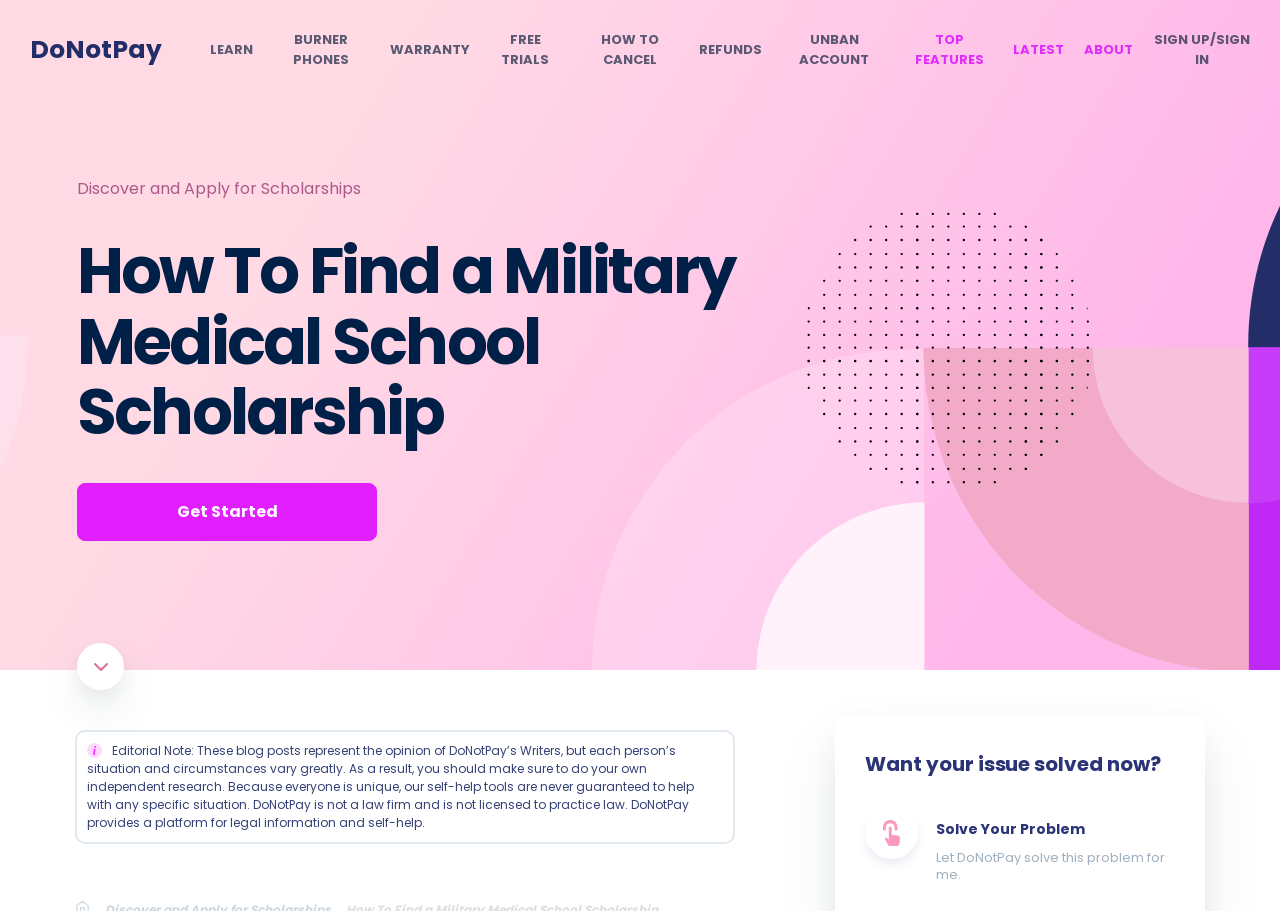Identify the bounding box coordinates for the element you need to click to achieve the following task: "Click the link to Rustic Fruit Desserts". The coordinates must be four float values ranging from 0 to 1, formatted as [left, top, right, bottom].

None